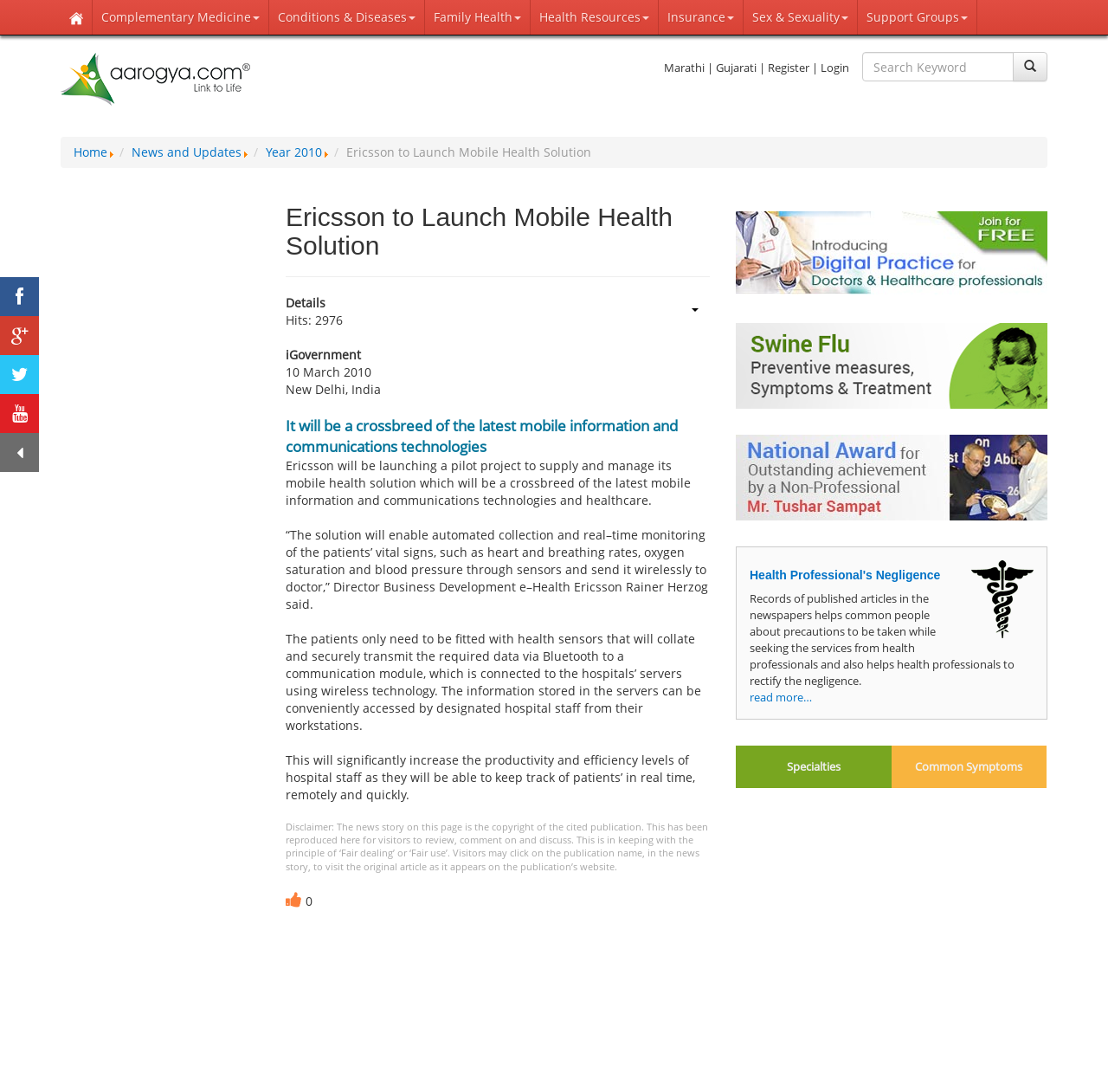Provide the bounding box coordinates for the area that should be clicked to complete the instruction: "Search for something".

[0.778, 0.048, 0.915, 0.075]